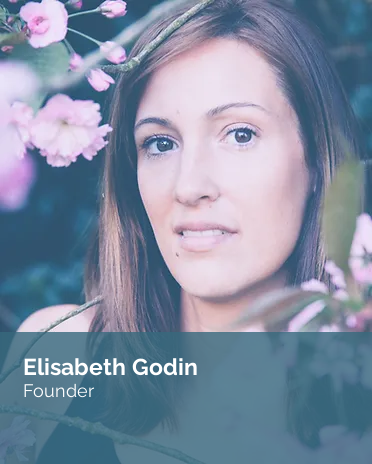Give a succinct answer to this question in a single word or phrase: 
What surrounds Elisabeth Godin in the image?

Delicate pink flowers